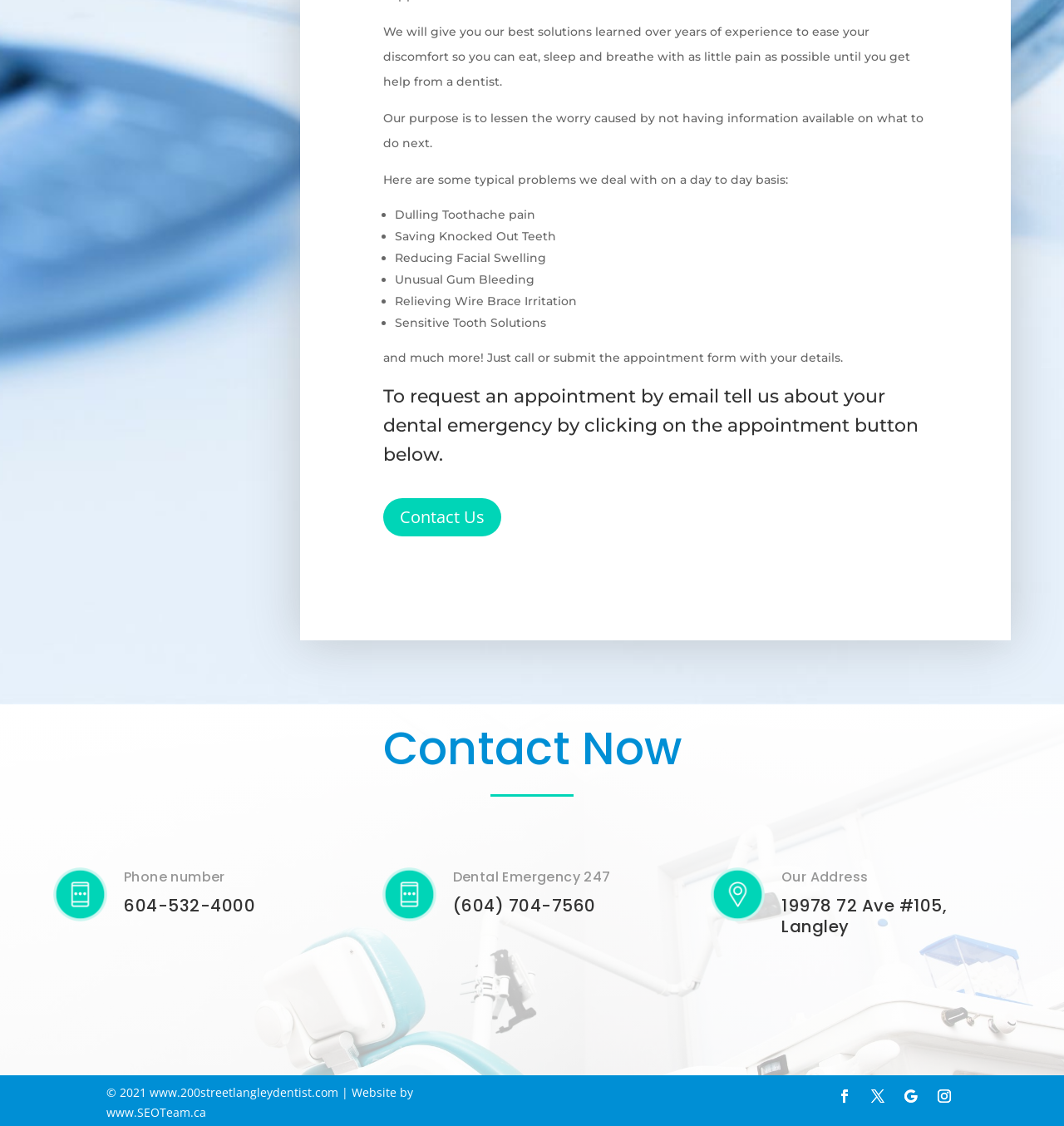How can I request an appointment?
Please provide a single word or phrase in response based on the screenshot.

By email or phone